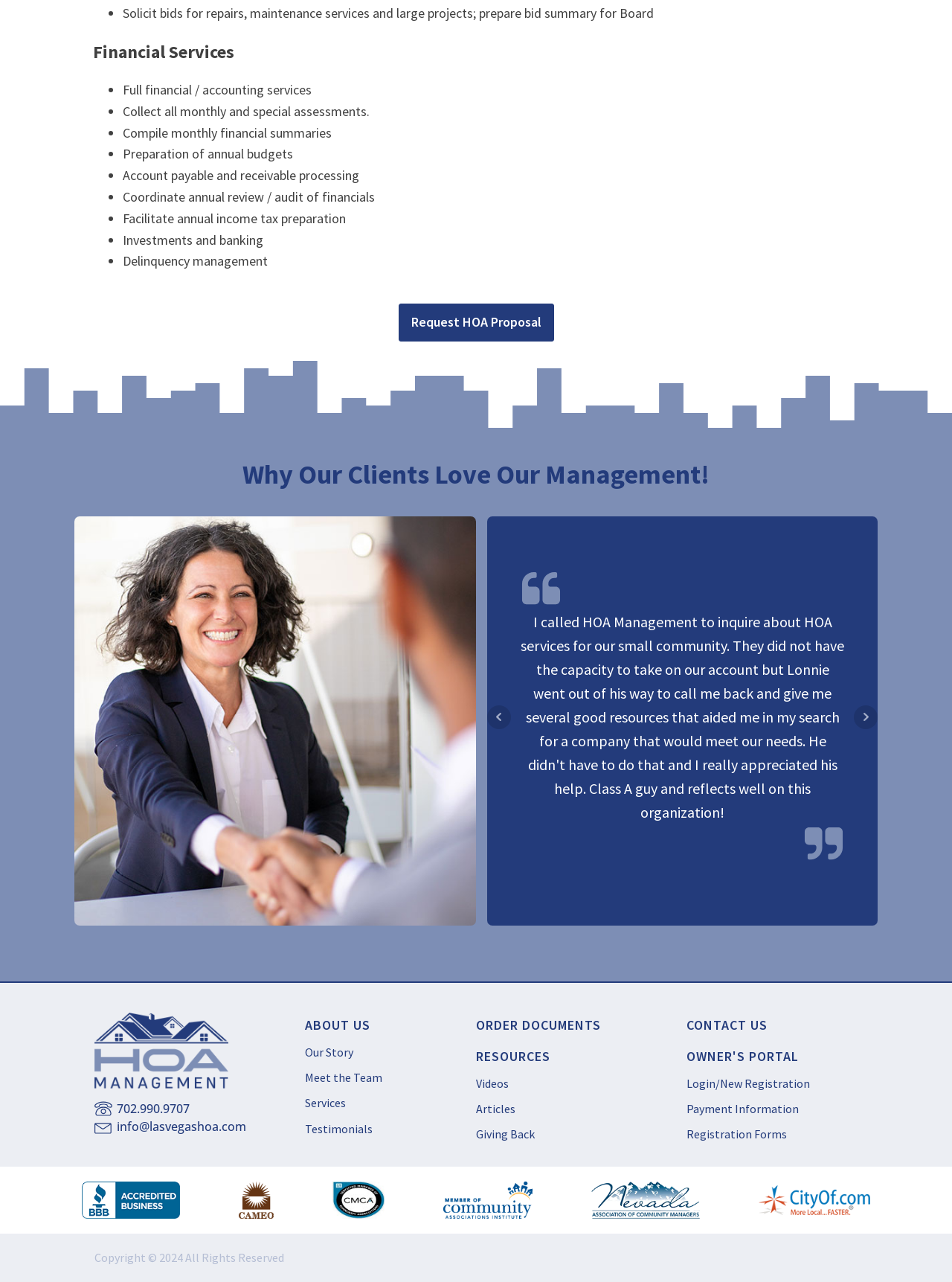What is the theme of the testimonials section?
Based on the visual information, provide a detailed and comprehensive answer.

The testimonials section of the webpage features quotes from satisfied customers, with a focus on the excellent customer service provided by the company, as evidenced by the quote 'Many, many thanks to Michelle Howard for helping us and not giving up and following up on our issue. Outstanding customer service.'